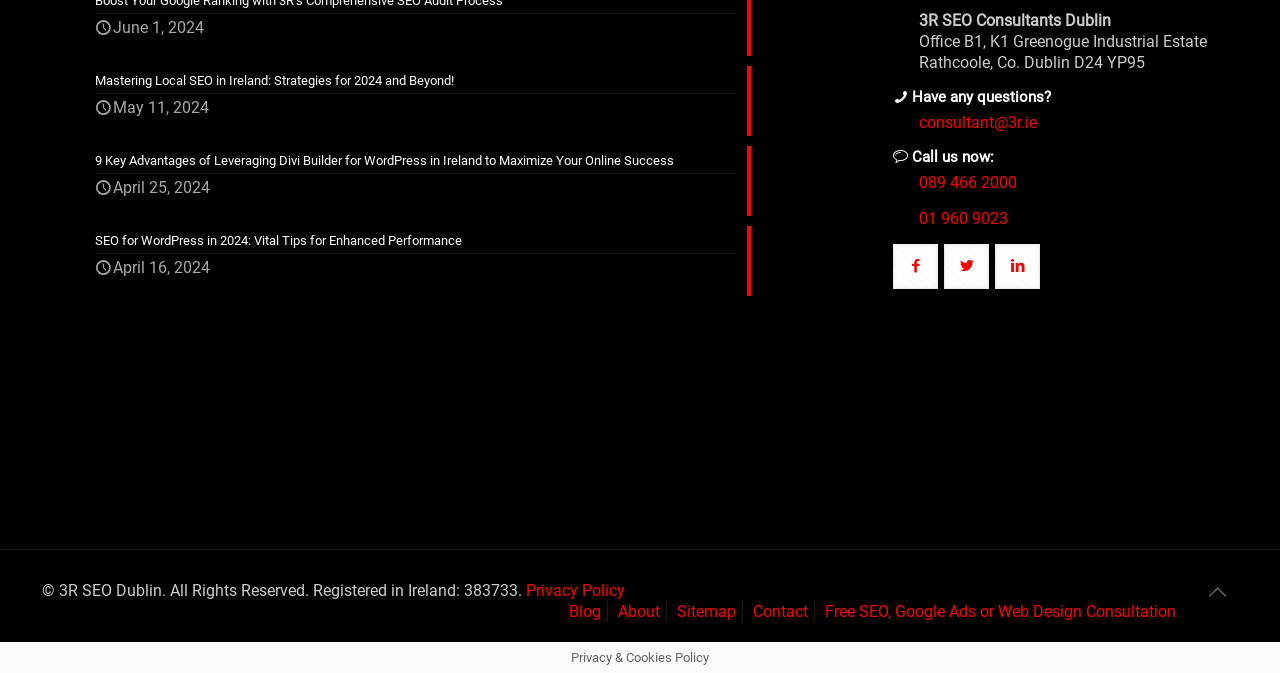Given the element description Sitemap, specify the bounding box coordinates of the corresponding UI element in the format (top-left x, top-left y, bottom-right x, bottom-right y). All values must be between 0 and 1.

[0.529, 0.894, 0.575, 0.922]